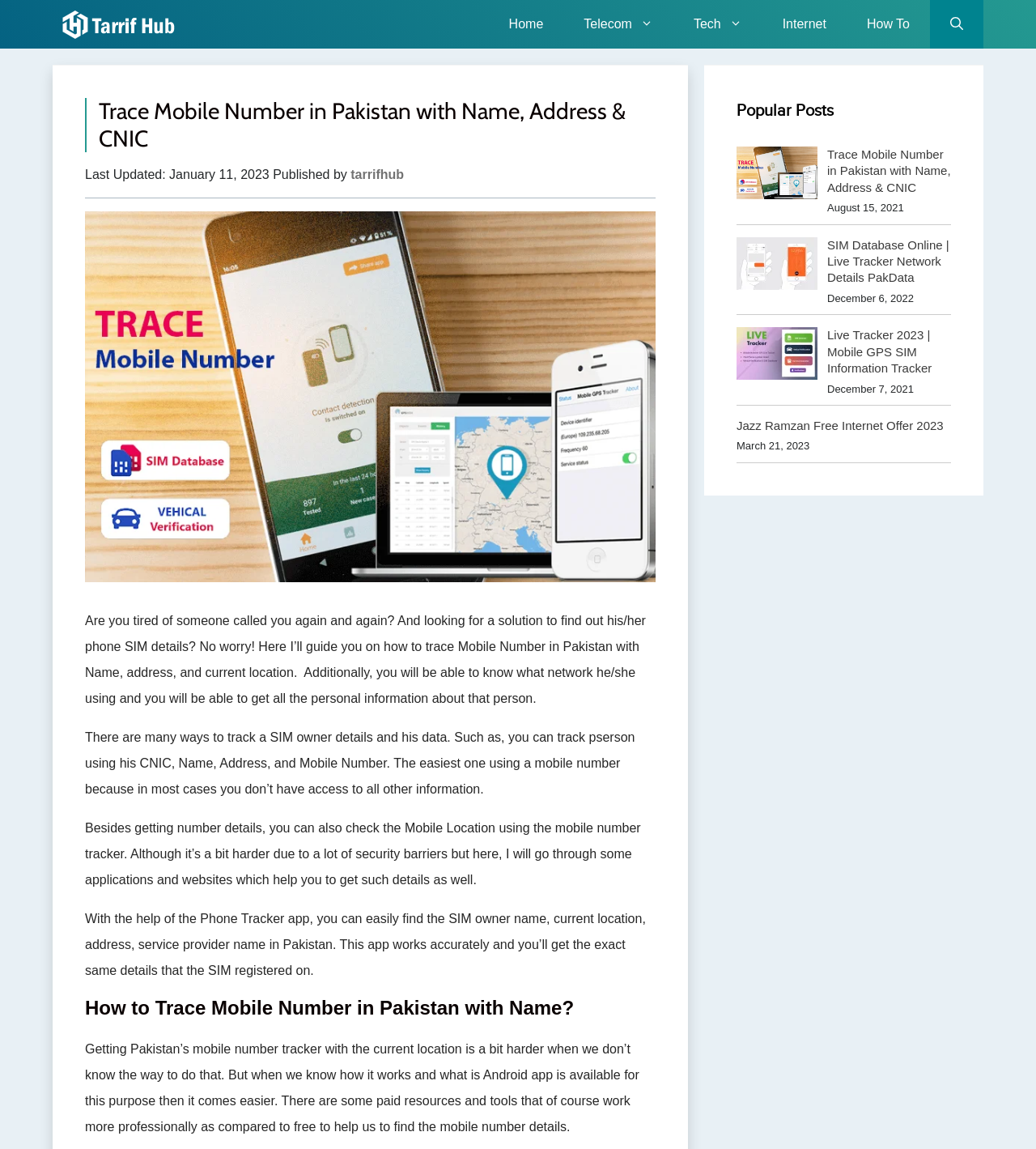How many popular posts are listed on the webpage? Refer to the image and provide a one-word or short phrase answer.

4